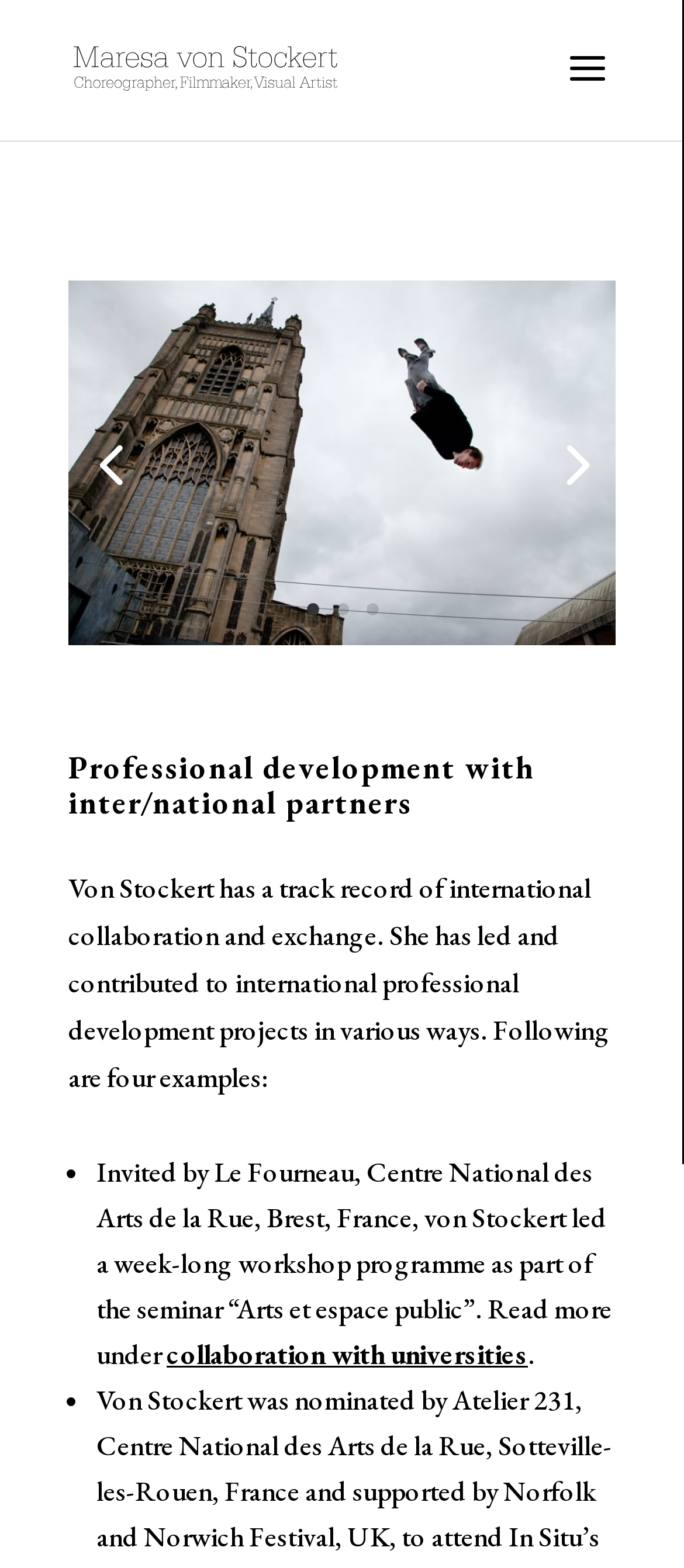Kindly respond to the following question with a single word or a brief phrase: 
What is the topic of the professional development project?

International collaboration